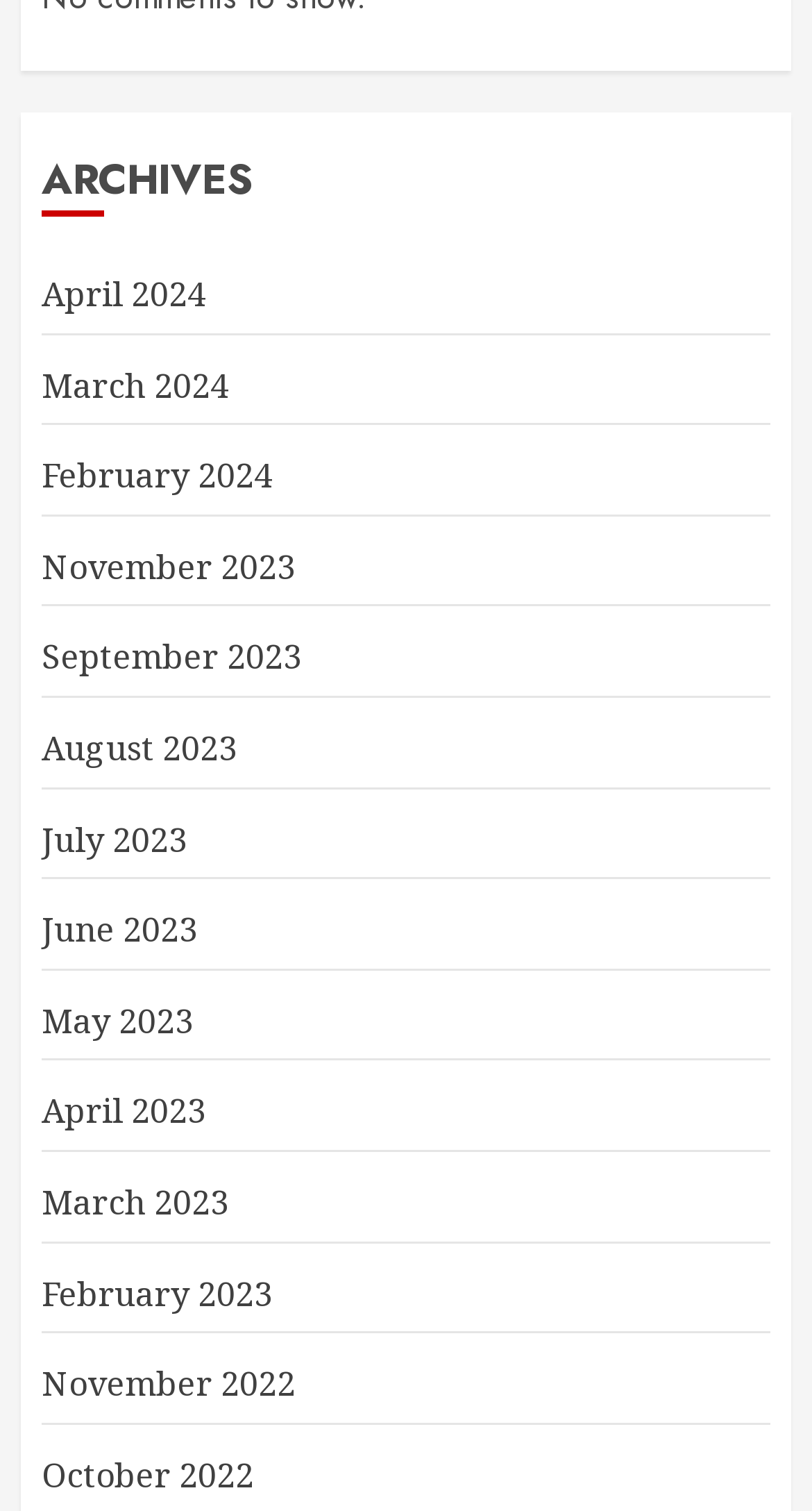Please identify the bounding box coordinates of the element's region that I should click in order to complete the following instruction: "view archives for April 2024". The bounding box coordinates consist of four float numbers between 0 and 1, i.e., [left, top, right, bottom].

[0.051, 0.179, 0.254, 0.211]